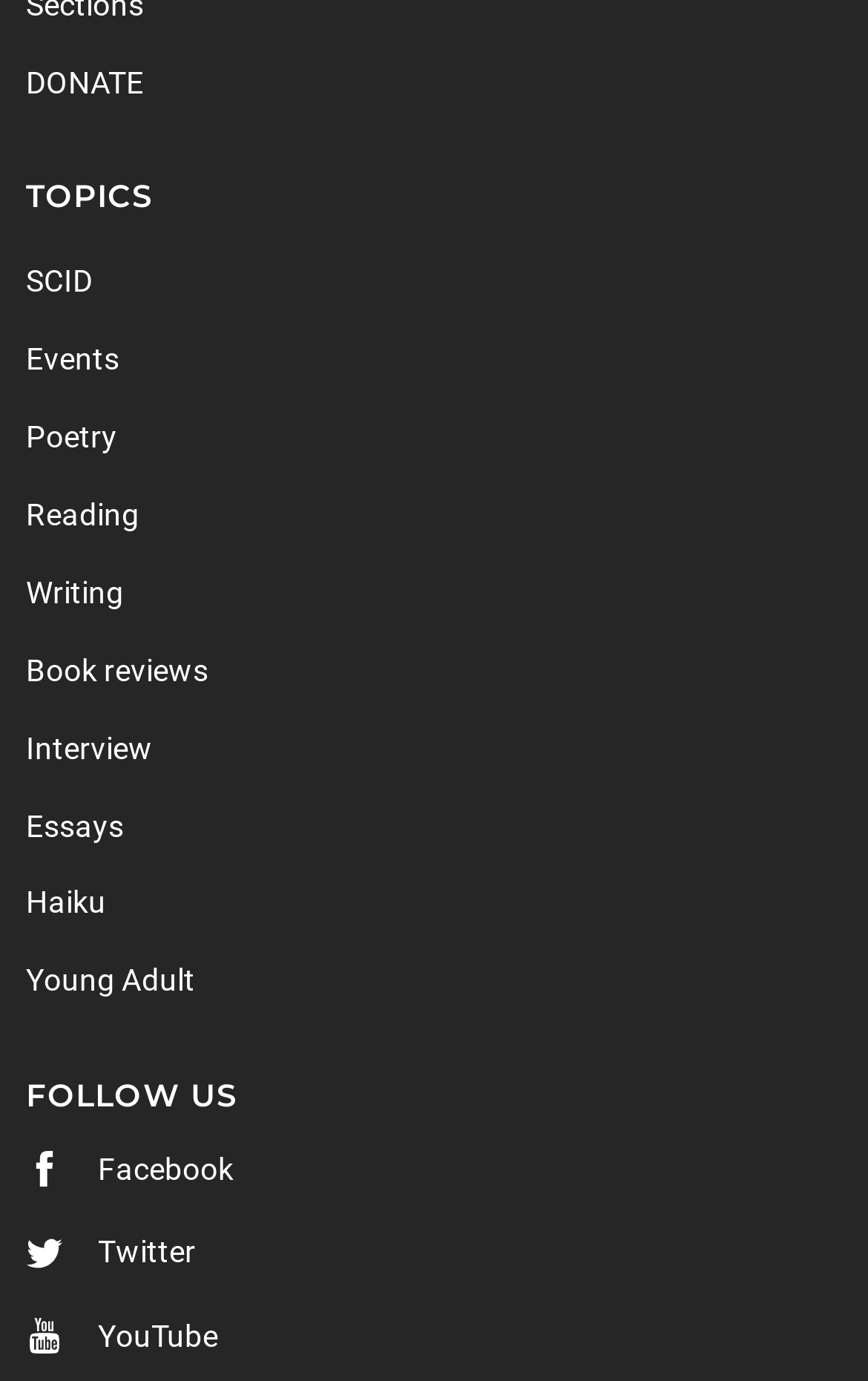Extract the bounding box coordinates for the UI element described as: "Facebook".

[0.03, 0.821, 0.29, 0.872]